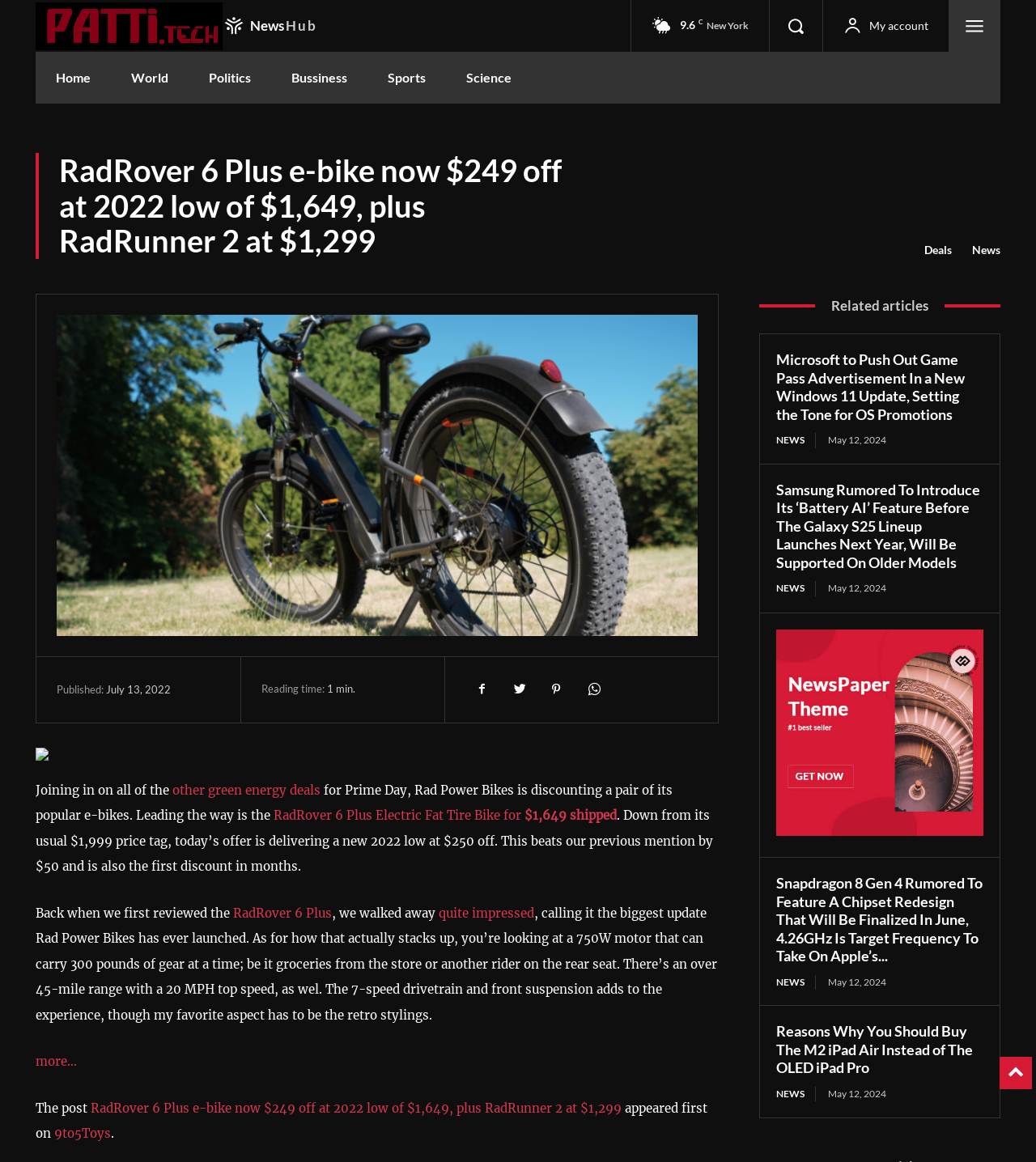Determine the bounding box coordinates of the clickable element to achieve the following action: 'Click the 'Search' button'. Provide the coordinates as four float values between 0 and 1, formatted as [left, top, right, bottom].

[0.743, 0.0, 0.793, 0.044]